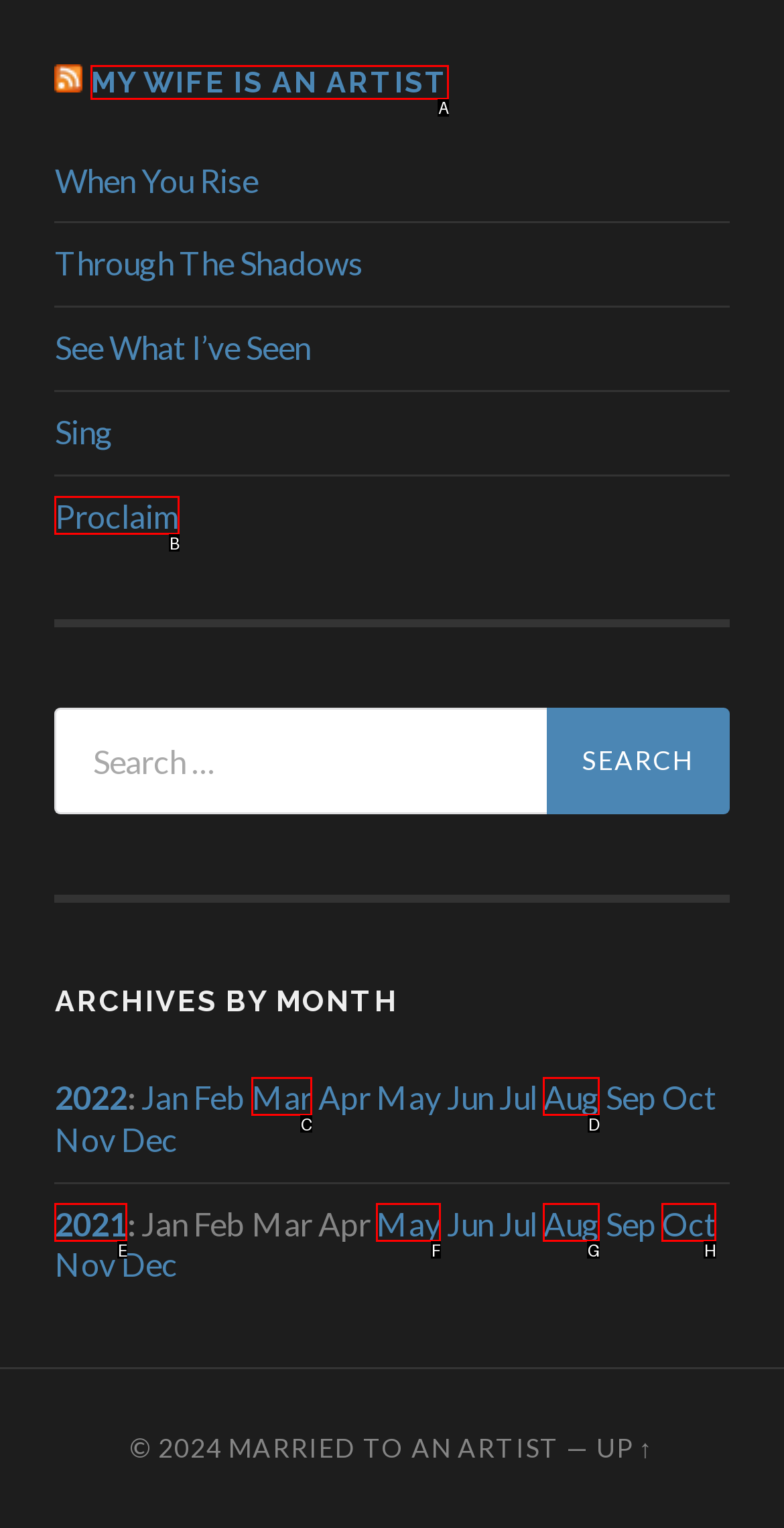Find the option that matches this description: My Wife Is An Artist
Provide the corresponding letter directly.

A